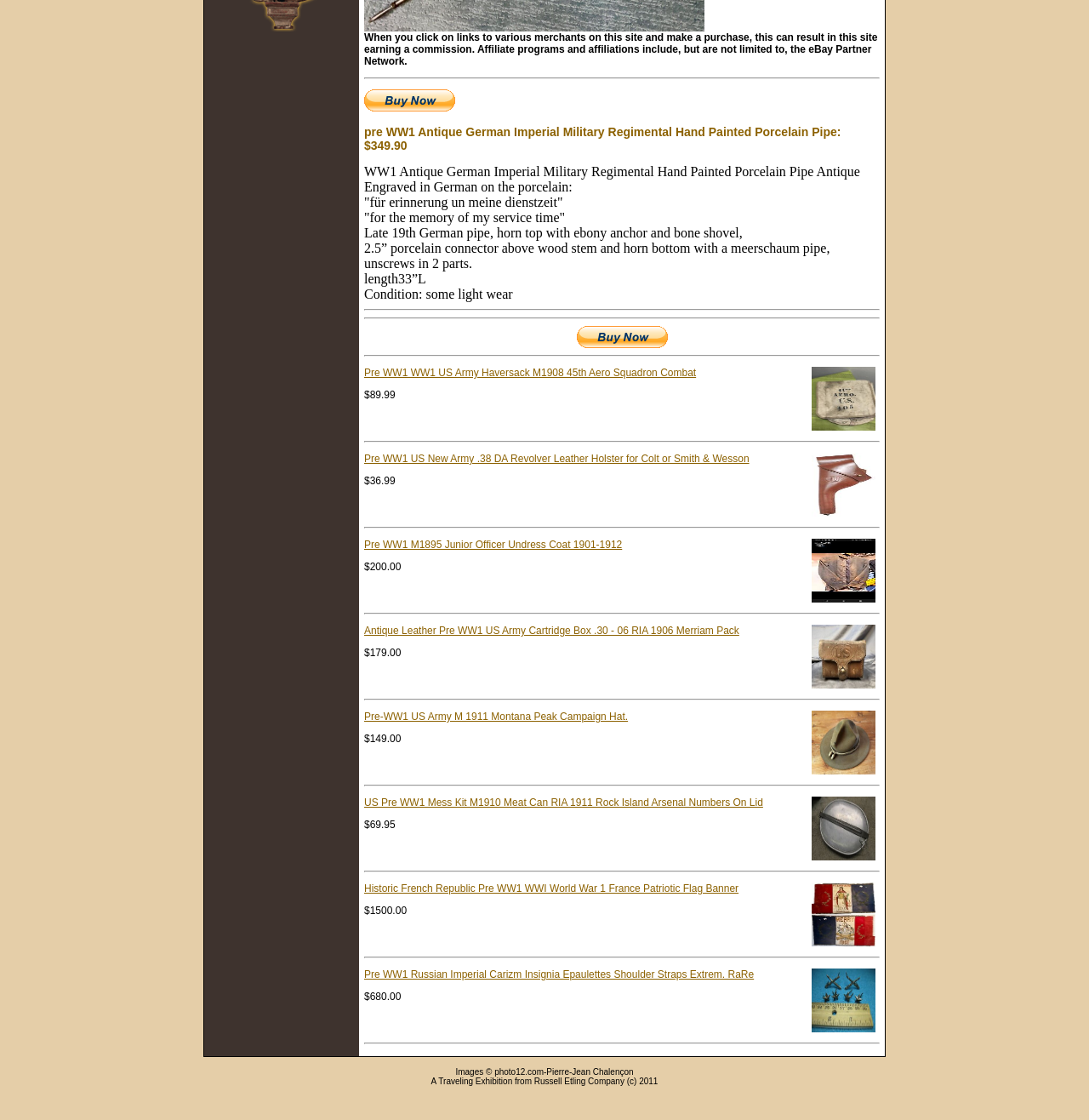Show the bounding box coordinates for the HTML element described as: "alt="Buy Now" title="Buy Now"".

[0.334, 0.091, 0.418, 0.102]